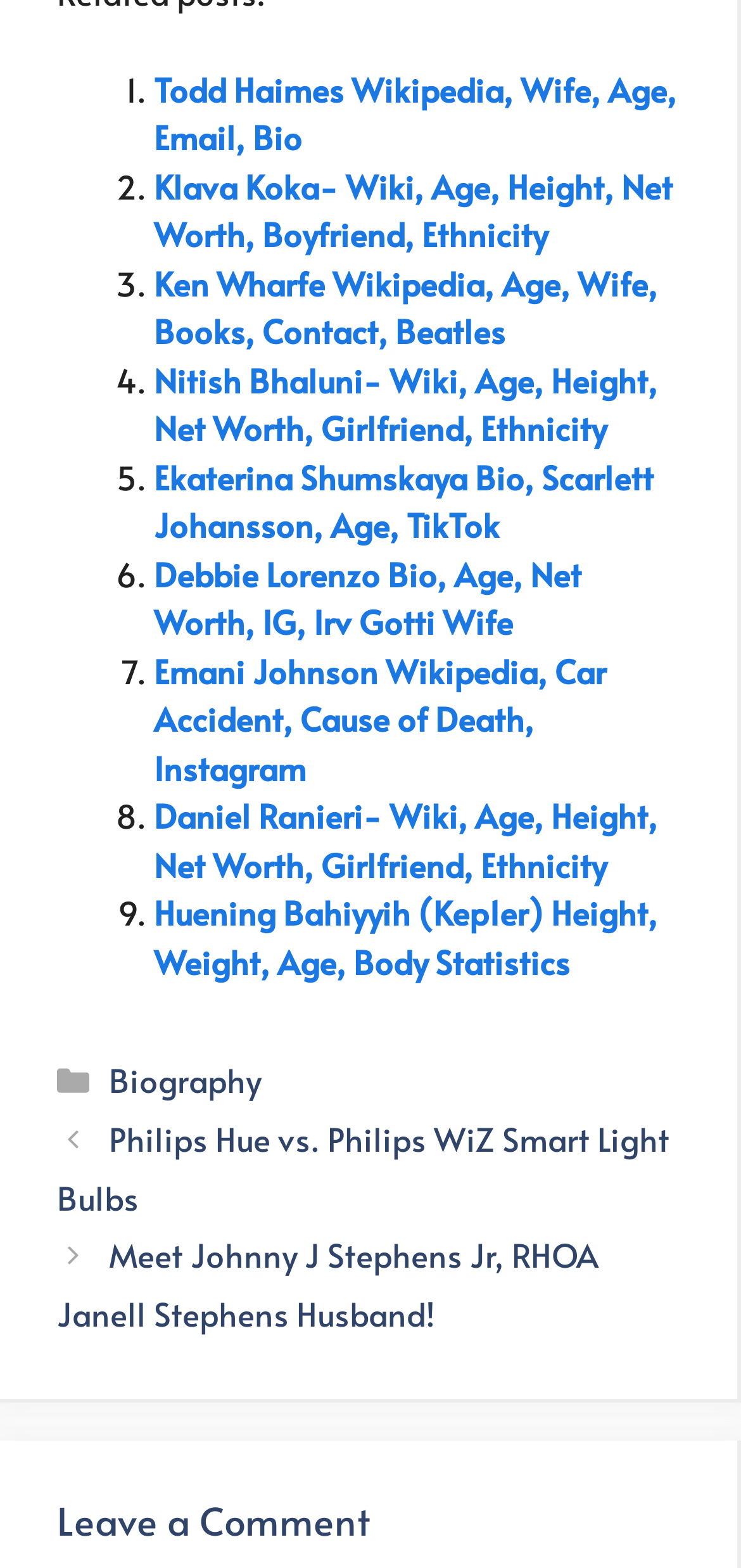Please answer the following question using a single word or phrase: 
How many links are in the list?

9